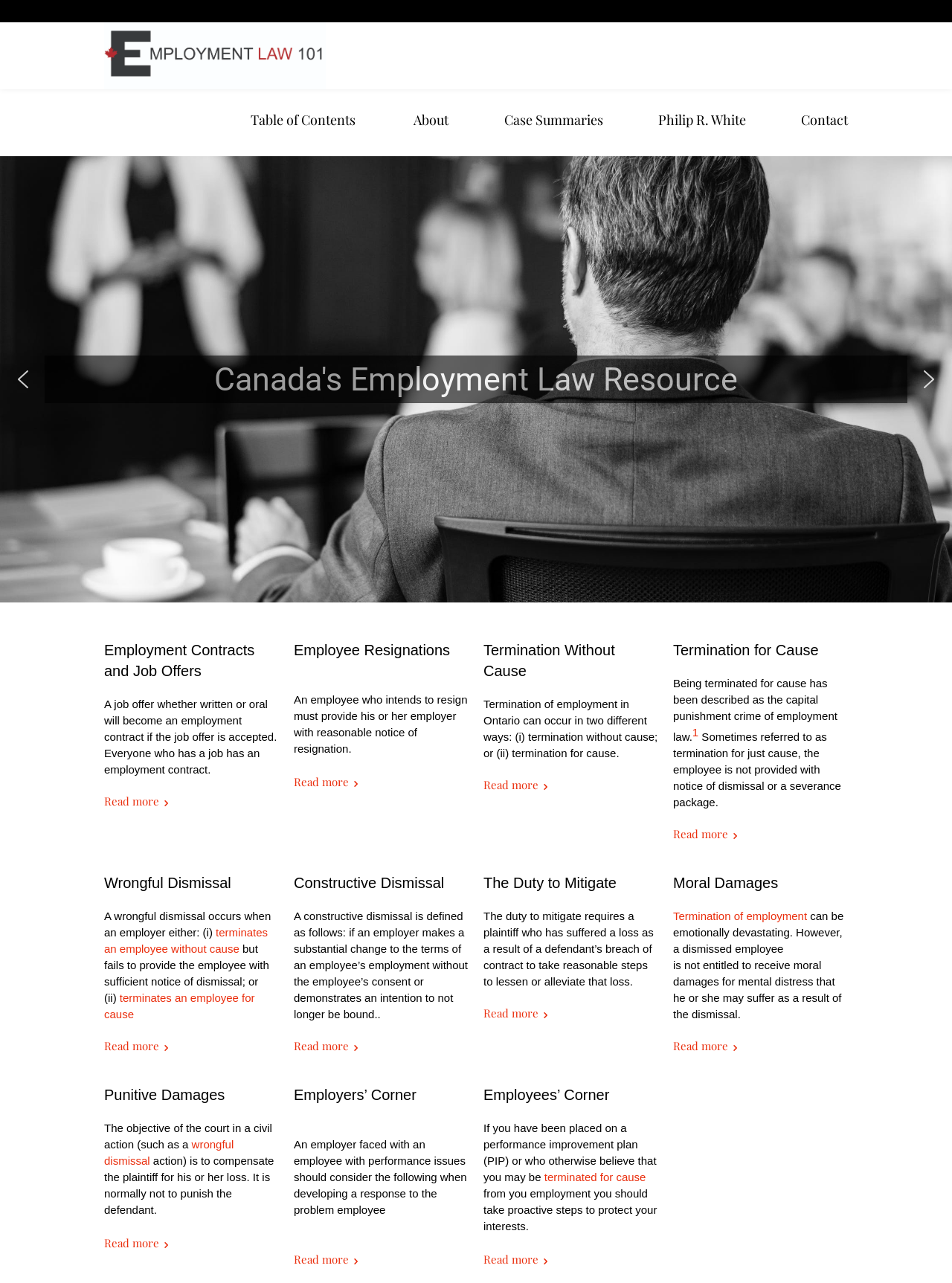Answer the question below in one word or phrase:
What is the difference between termination with cause and without cause?

Notice of dismissal